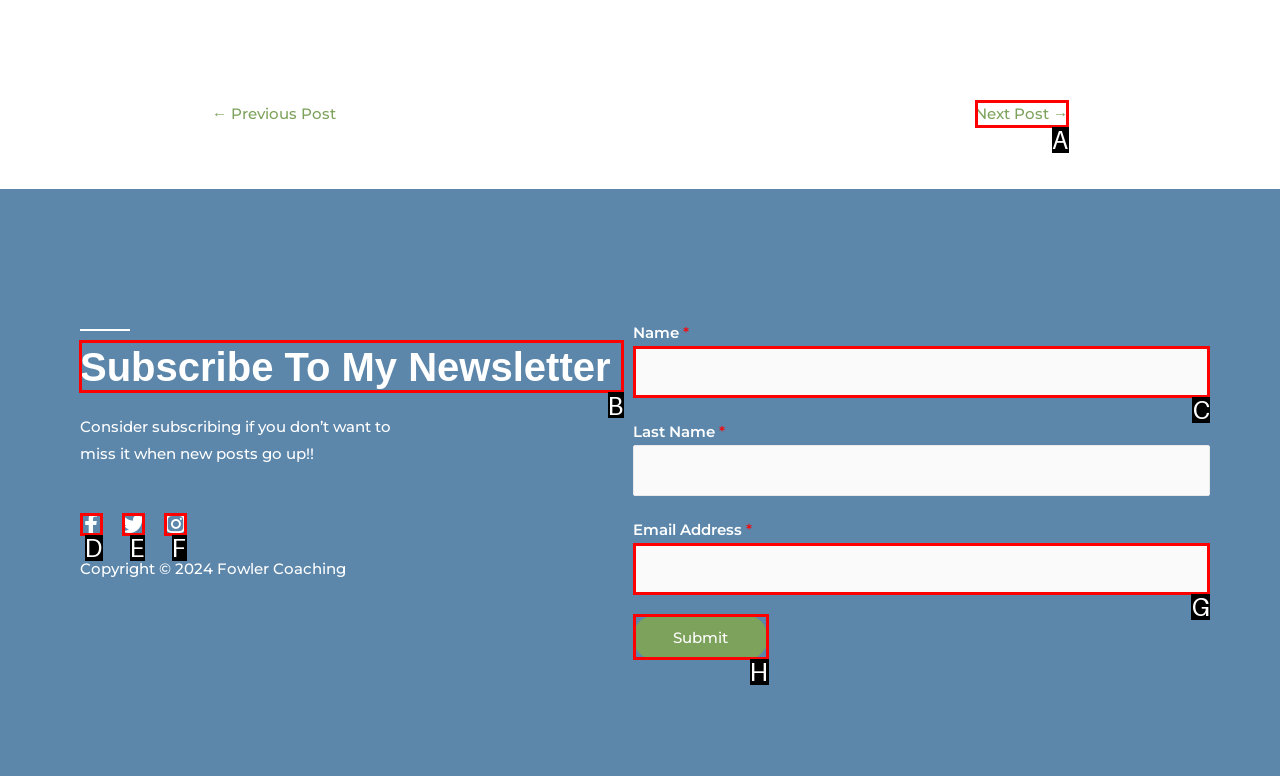Select the letter of the UI element you need to click to complete this task: Subscribe to the newsletter.

B